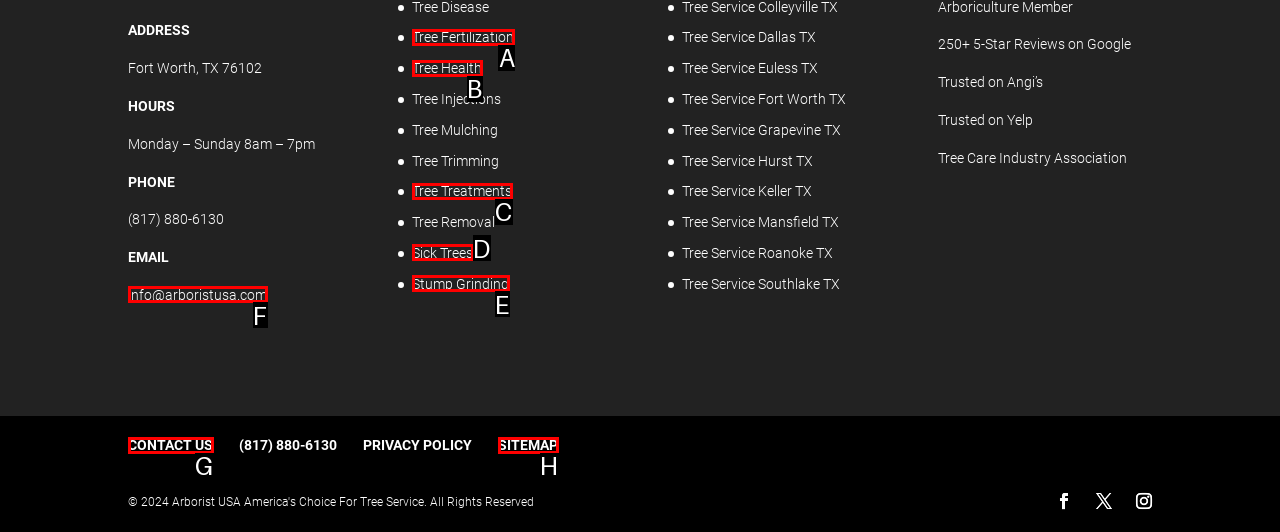Point out the correct UI element to click to carry out this instruction: Click the 'Tree Fertilization' link
Answer with the letter of the chosen option from the provided choices directly.

A